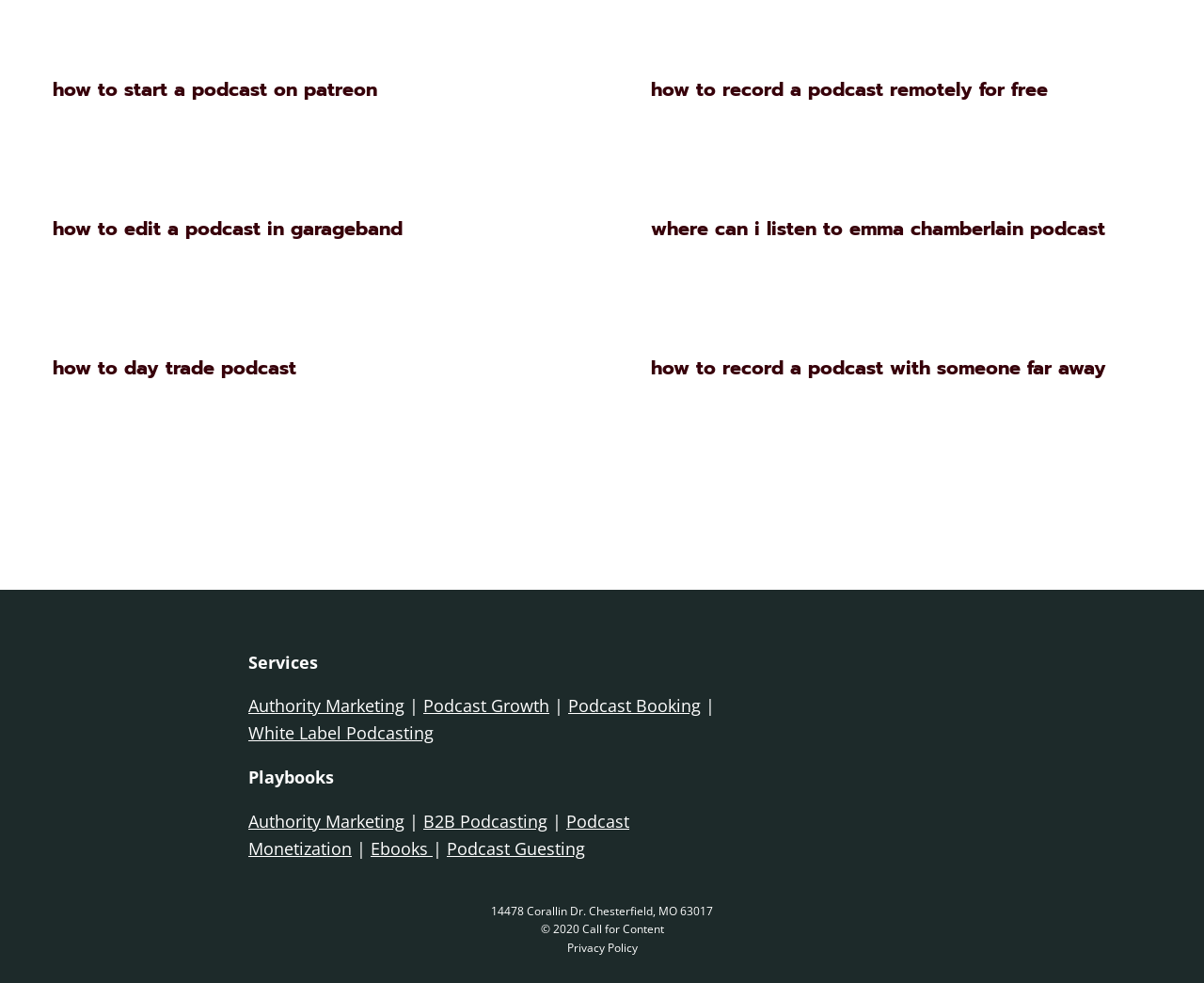What is the address of the company?
Refer to the image and respond with a one-word or short-phrase answer.

14478 Corallin Dr. Chesterfield, MO 63017